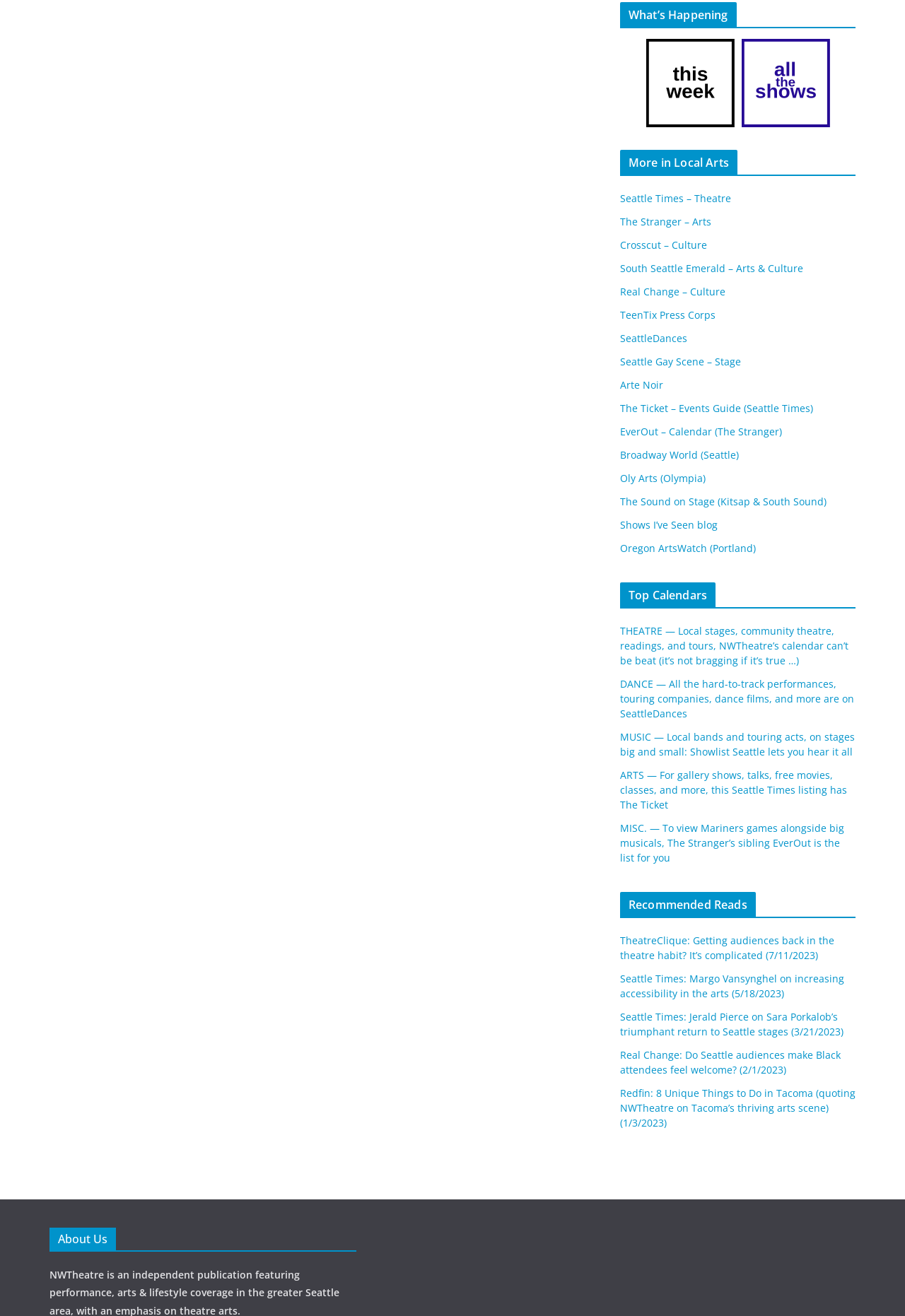Determine the bounding box for the UI element as described: "Seattle Gay Scene – Stage". The coordinates should be represented as four float numbers between 0 and 1, formatted as [left, top, right, bottom].

[0.685, 0.27, 0.819, 0.28]